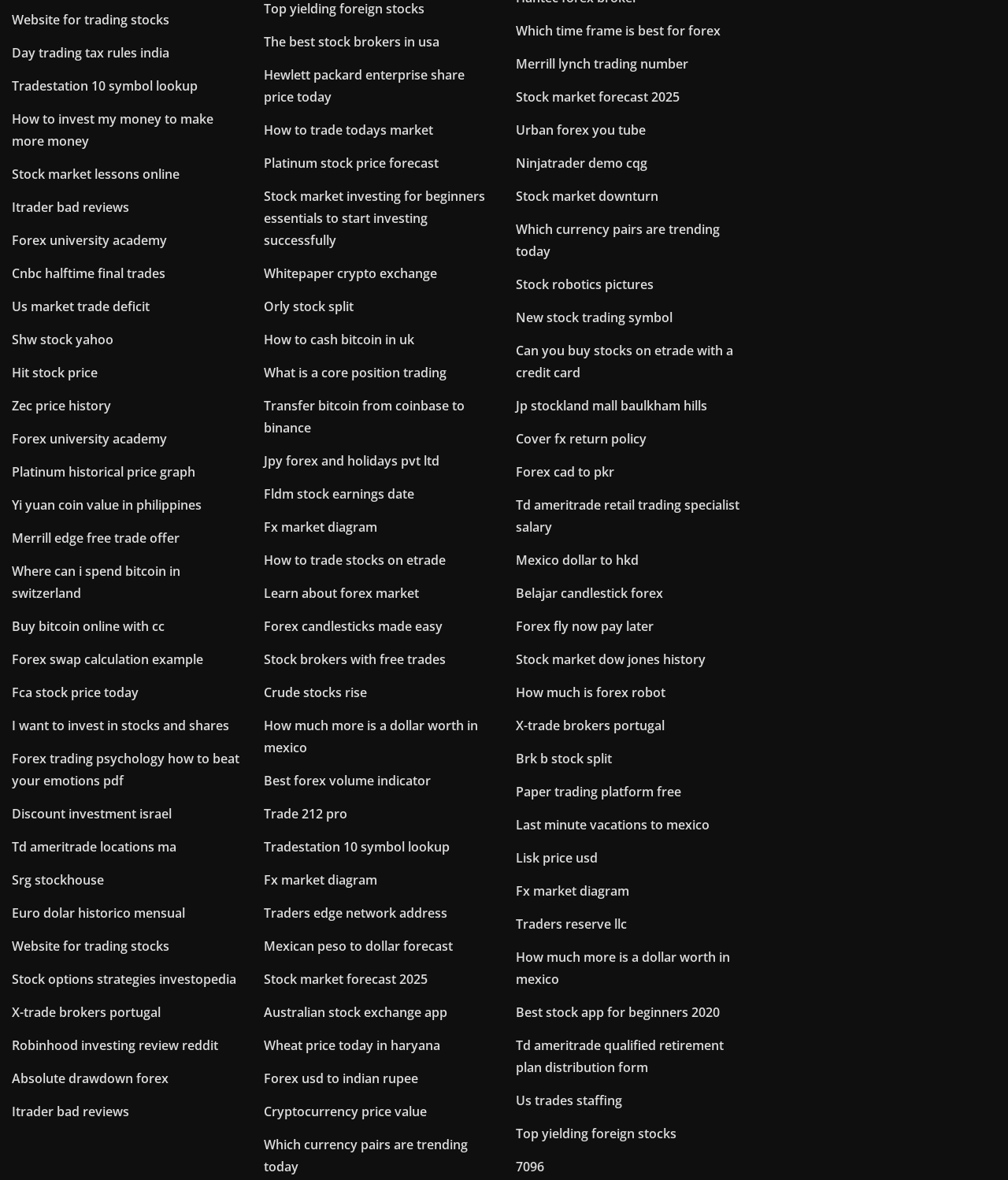Find the bounding box coordinates for the area that should be clicked to accomplish the instruction: "Explore 'Forex university academy'".

[0.012, 0.196, 0.166, 0.211]